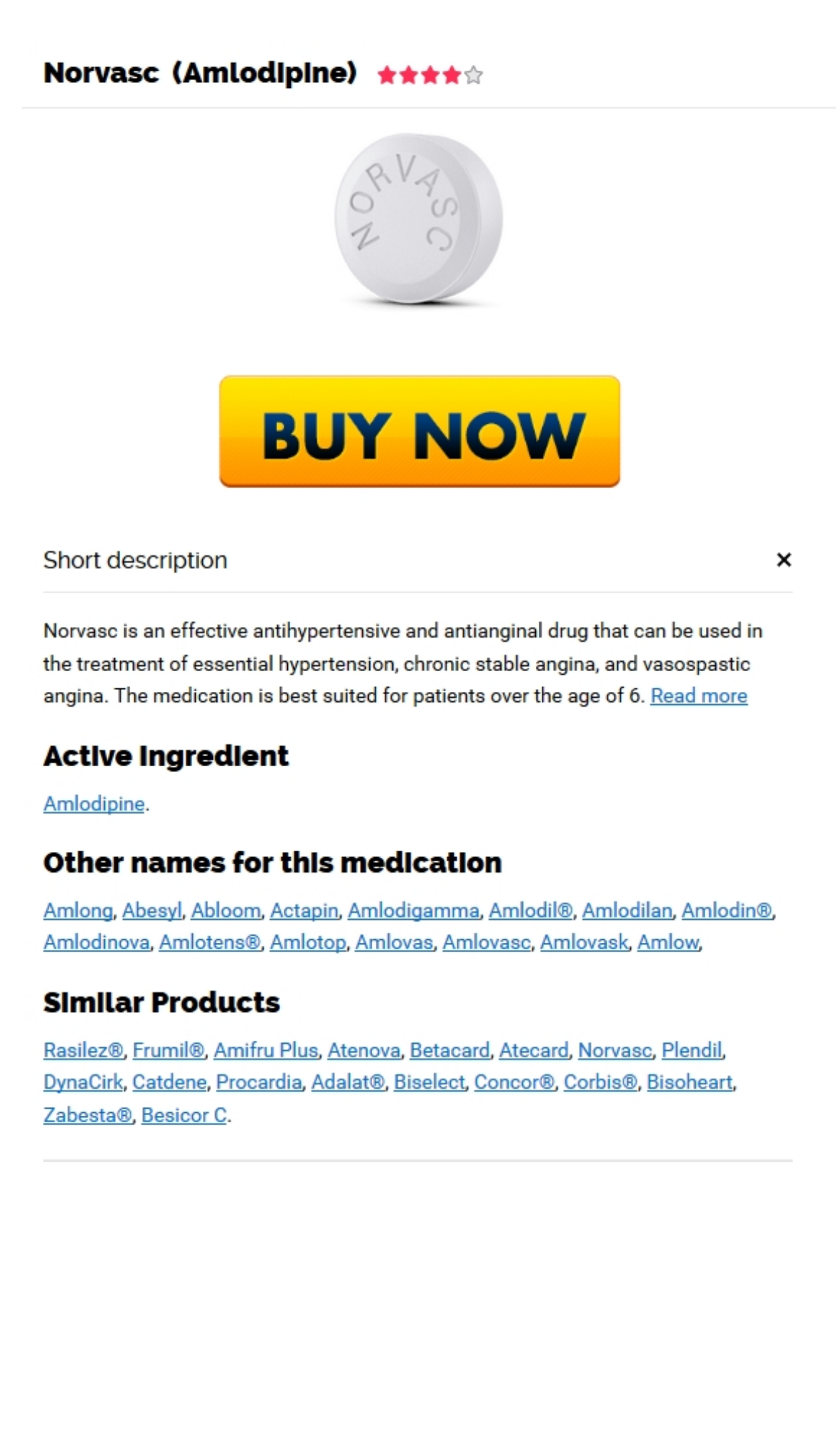Review the image closely and give a comprehensive answer to the question: How many comments are there?

I found the number of comments by looking at the text 'stars, based on' and the number '267' next to it, which indicates the number of comments.